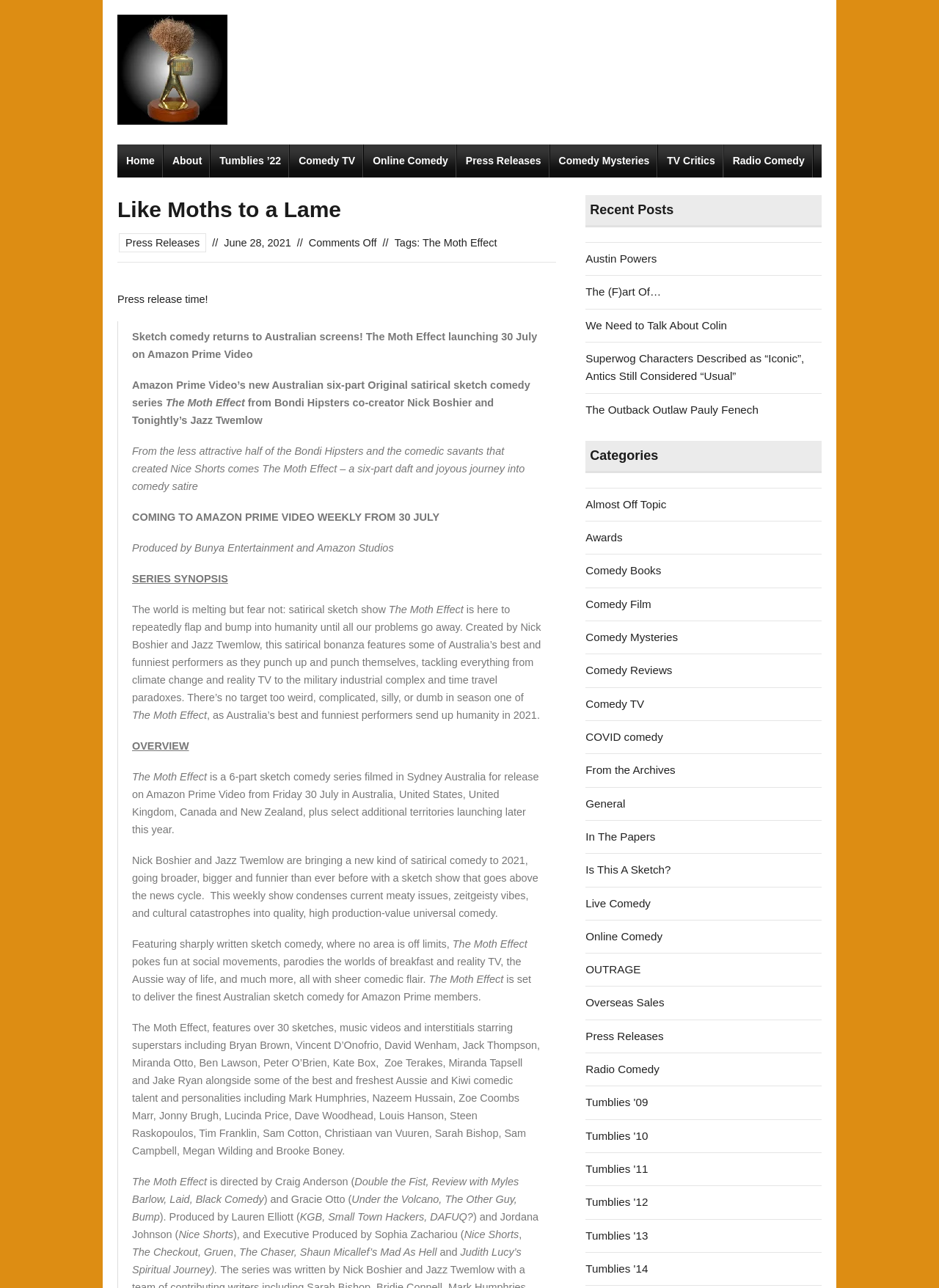When will The Moth Effect be released on Amazon Prime Video?
Using the image as a reference, answer the question with a short word or phrase.

30 July